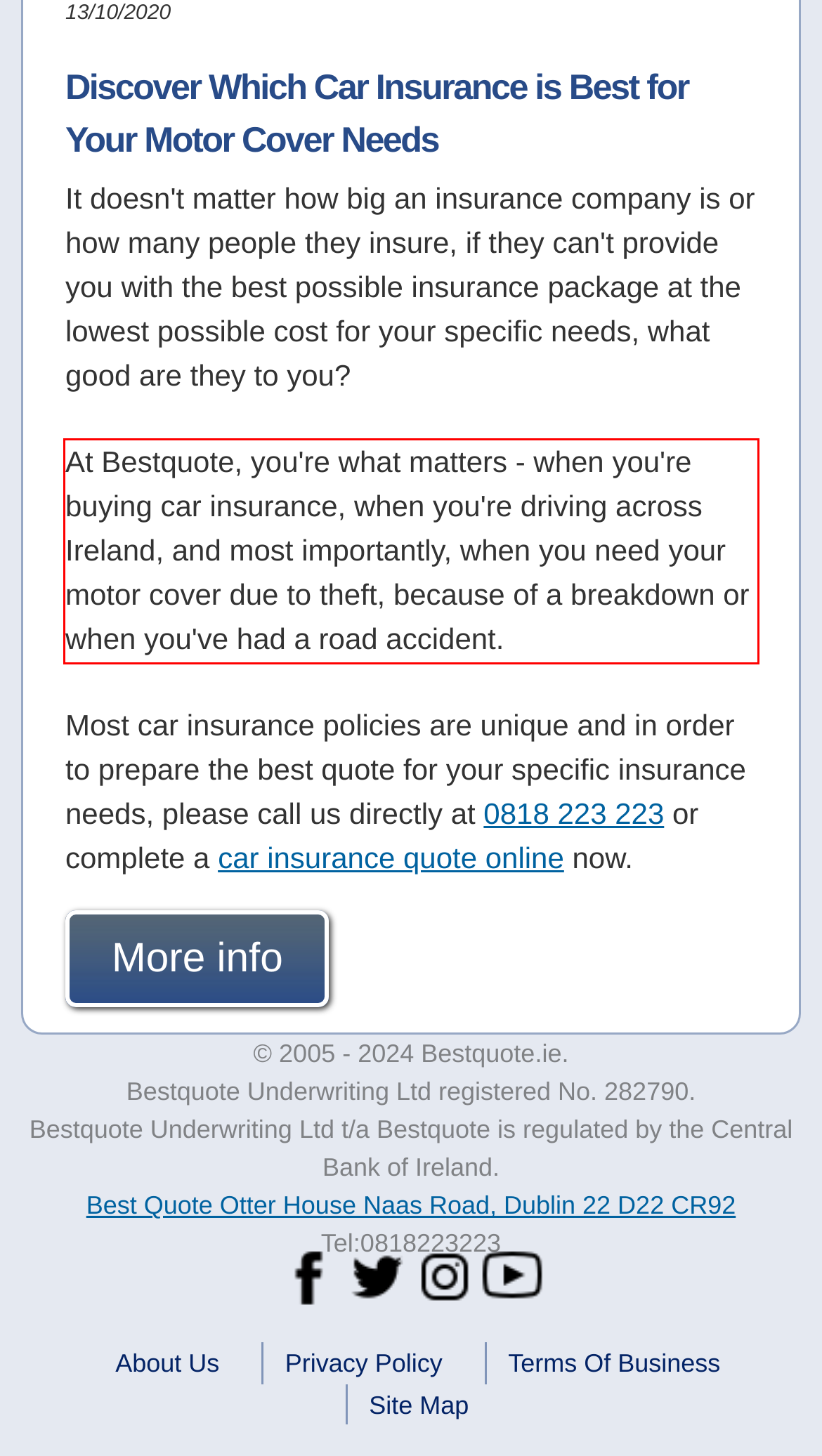With the provided screenshot of a webpage, locate the red bounding box and perform OCR to extract the text content inside it.

At Bestquote, you're what matters - when you're buying car insurance, when you're driving across Ireland, and most importantly, when you need your motor cover due to theft, because of a breakdown or when you've had a road accident.